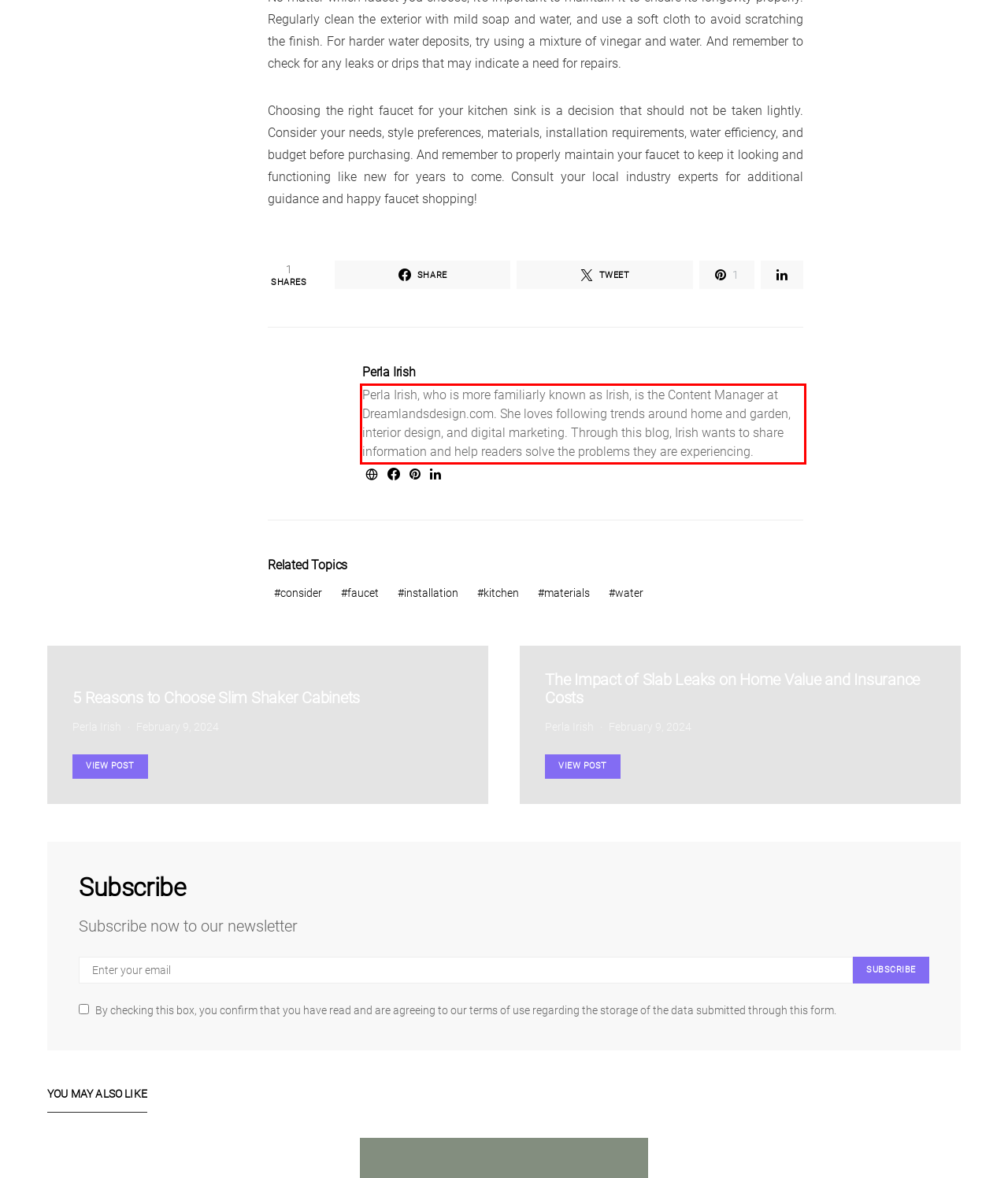Please perform OCR on the UI element surrounded by the red bounding box in the given webpage screenshot and extract its text content.

Perla Irish, who is more familiarly known as Irish, is the Content Manager at Dreamlandsdesign.com. She loves following trends around home and garden, interior design, and digital marketing. Through this blog, Irish wants to share information and help readers solve the problems they are experiencing.